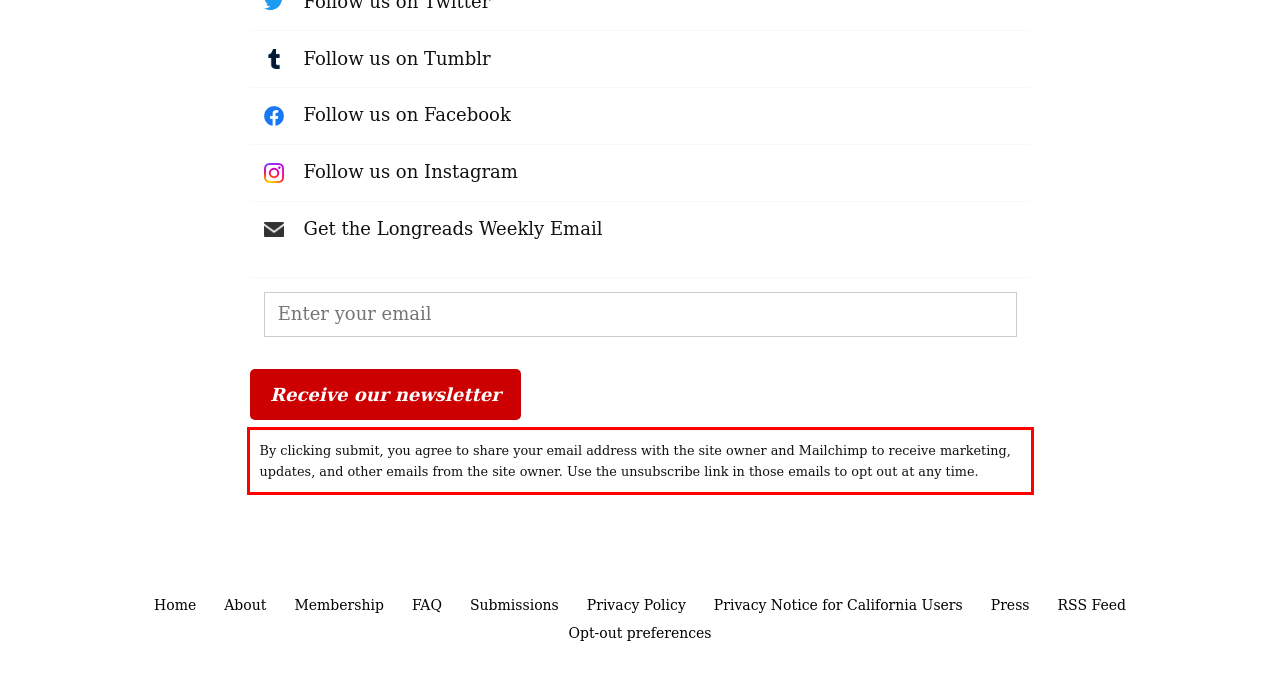Using the provided screenshot of a webpage, recognize and generate the text found within the red rectangle bounding box.

By clicking submit, you agree to share your email address with the site owner and Mailchimp to receive marketing, updates, and other emails from the site owner. Use the unsubscribe link in those emails to opt out at any time.